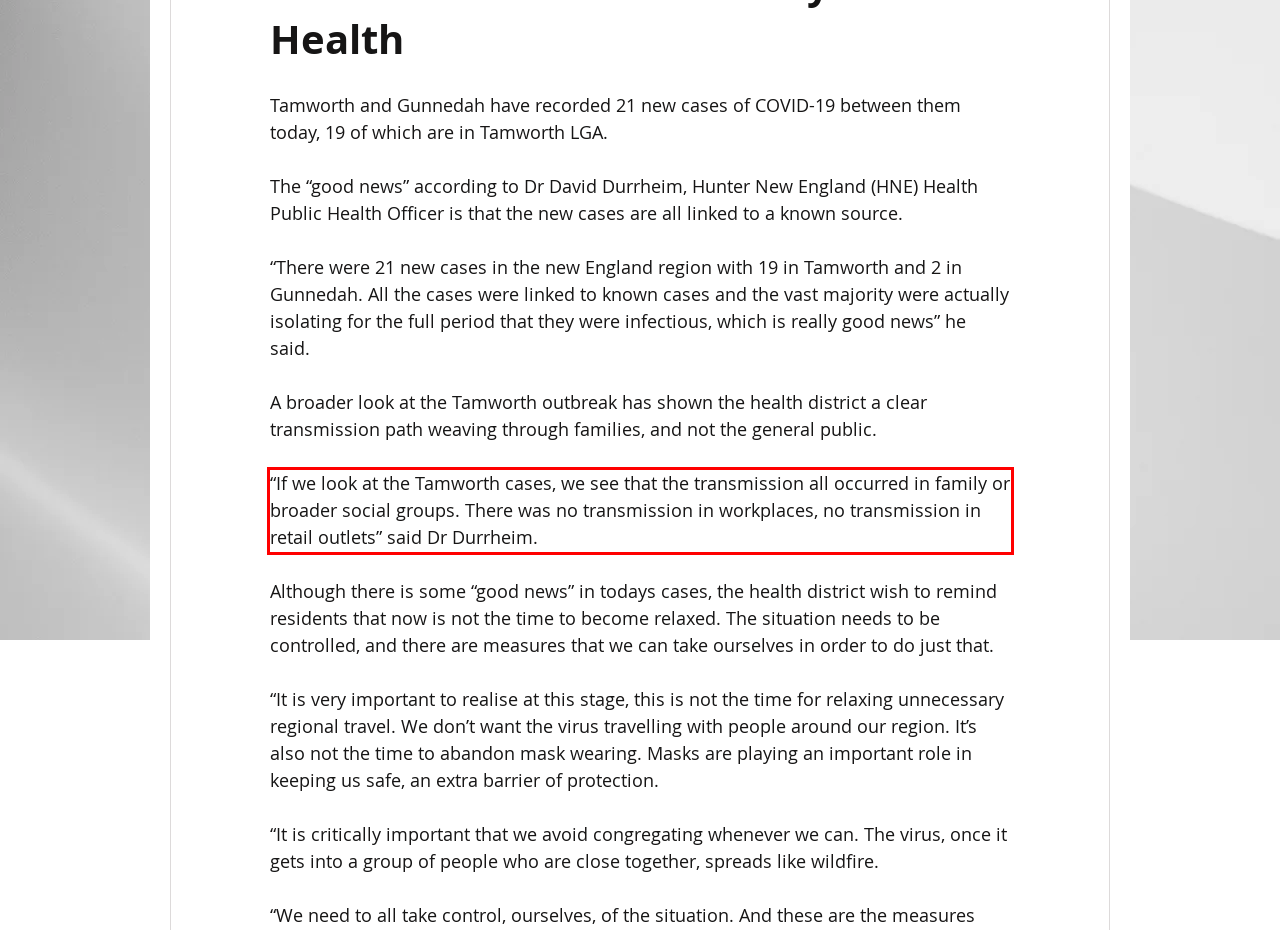Given a screenshot of a webpage, locate the red bounding box and extract the text it encloses.

“If we look at the Tamworth cases, we see that the transmission all occurred in family or broader social groups. There was no transmission in workplaces, no transmission in retail outlets” said Dr Durrheim.